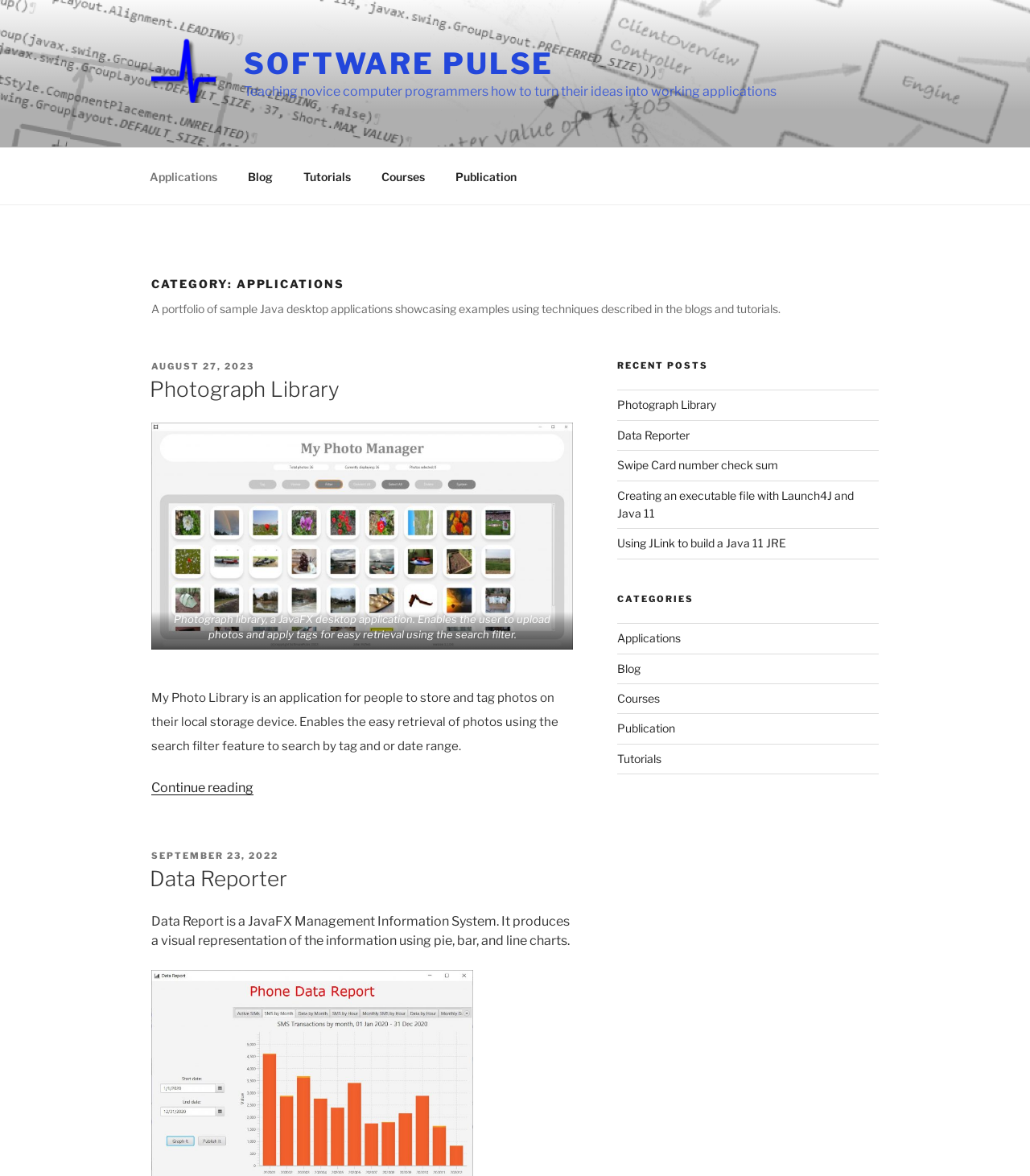Describe every aspect of the webpage in a detailed manner.

The webpage is titled "Applications Archives - Software Pulse" and has a logo image with the same name at the top left corner. Below the logo, there is a tagline that reads "Teaching novice computer programmers how to turn their ideas into working applications". 

A top menu navigation bar is located above the main content area, containing links to "Applications", "Blog", "Tutorials", "Courses", and "Publication". 

The main content area is divided into two sections. The left section displays a list of sample Java desktop applications, each with a heading, a brief description, and a "Continue reading" link. There are two applications listed, "Photograph Library" and "Data Reporter", with their respective descriptions and links. 

The right section is a sidebar with two sections, "RECENT POSTS" and "CATEGORIES". The "RECENT POSTS" section lists five links to recent blog posts, including "Photograph Library" and "Data Reporter". The "CATEGORIES" section lists five links to categories, including "Applications", "Blog", "Courses", "Publication", and "Tutorials".